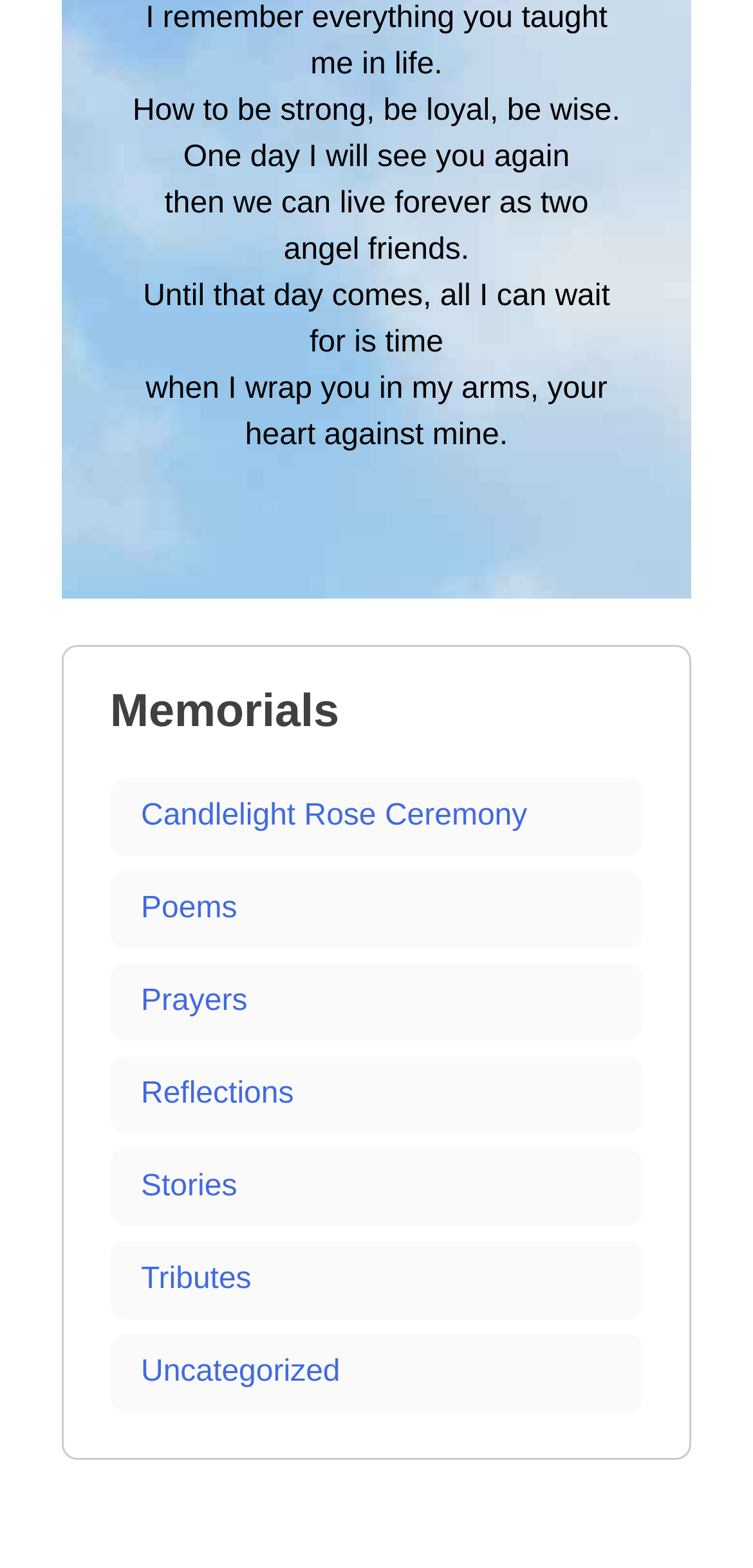Please specify the bounding box coordinates in the format (top-left x, top-left y, bottom-right x, bottom-right y), with all values as floating point numbers between 0 and 1. Identify the bounding box of the UI element described by: Candlelight Rose Ceremony

[0.146, 0.496, 0.854, 0.546]